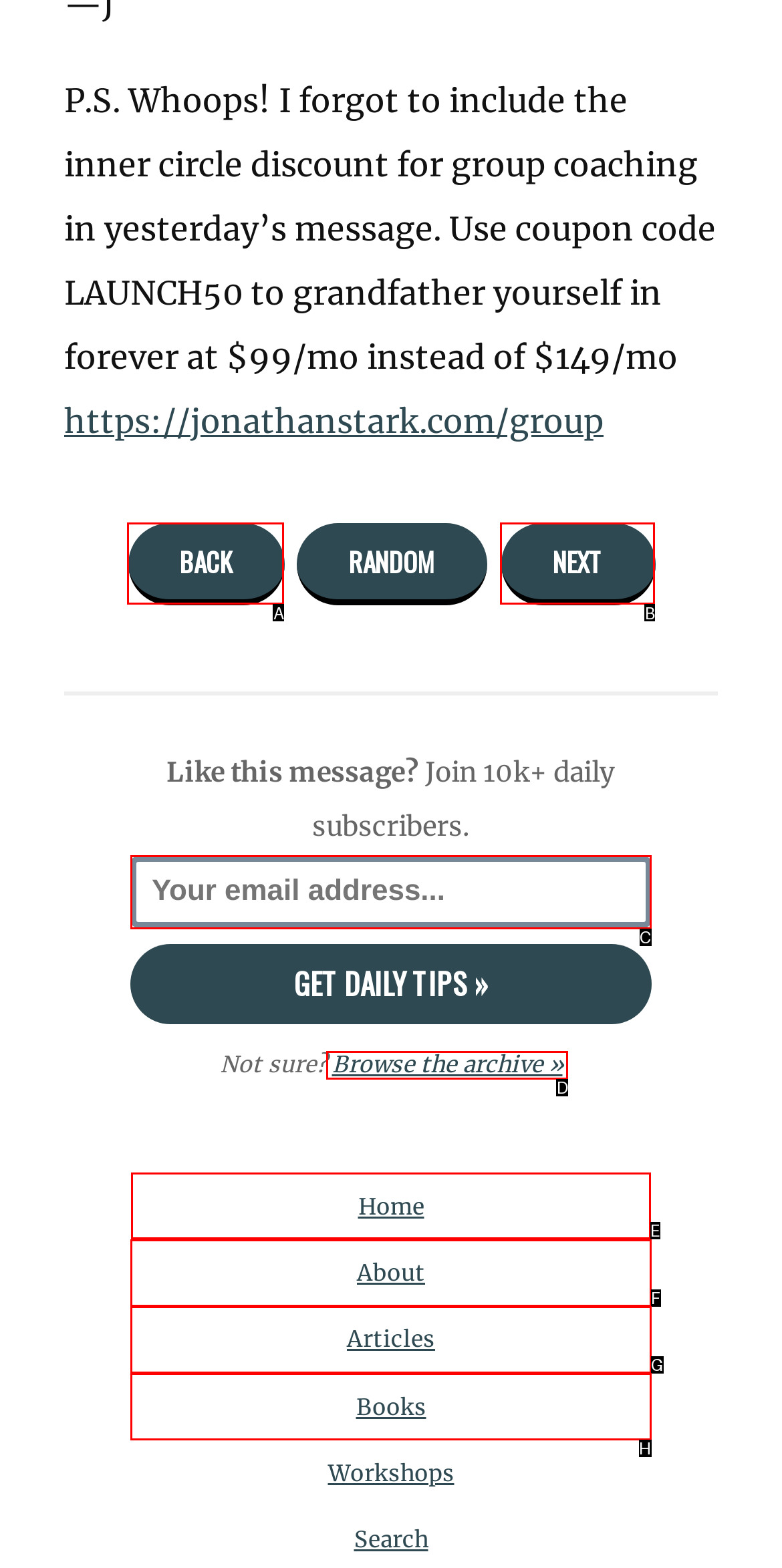For the instruction: Go to the home page, determine the appropriate UI element to click from the given options. Respond with the letter corresponding to the correct choice.

E